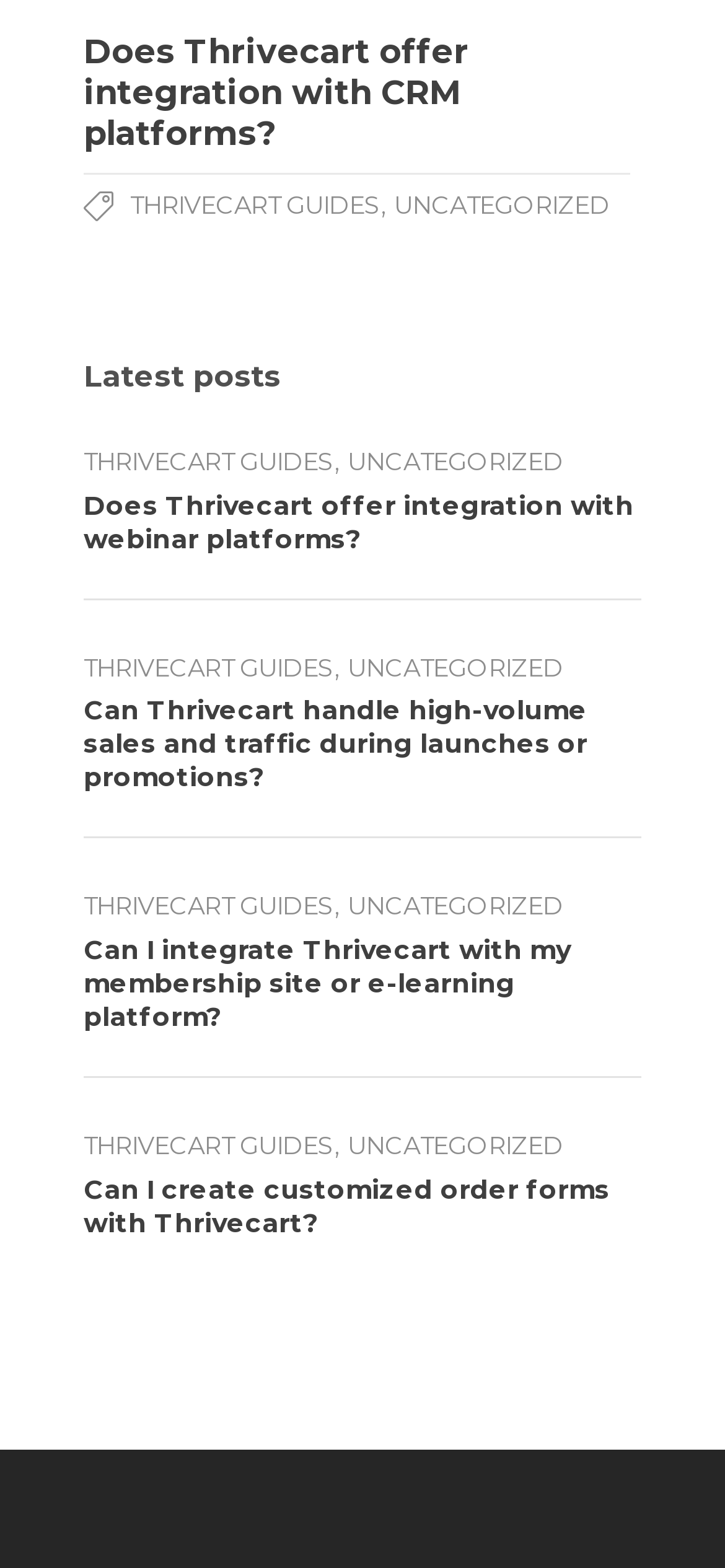Could you determine the bounding box coordinates of the clickable element to complete the instruction: "Click on Home"? Provide the coordinates as four float numbers between 0 and 1, i.e., [left, top, right, bottom].

None